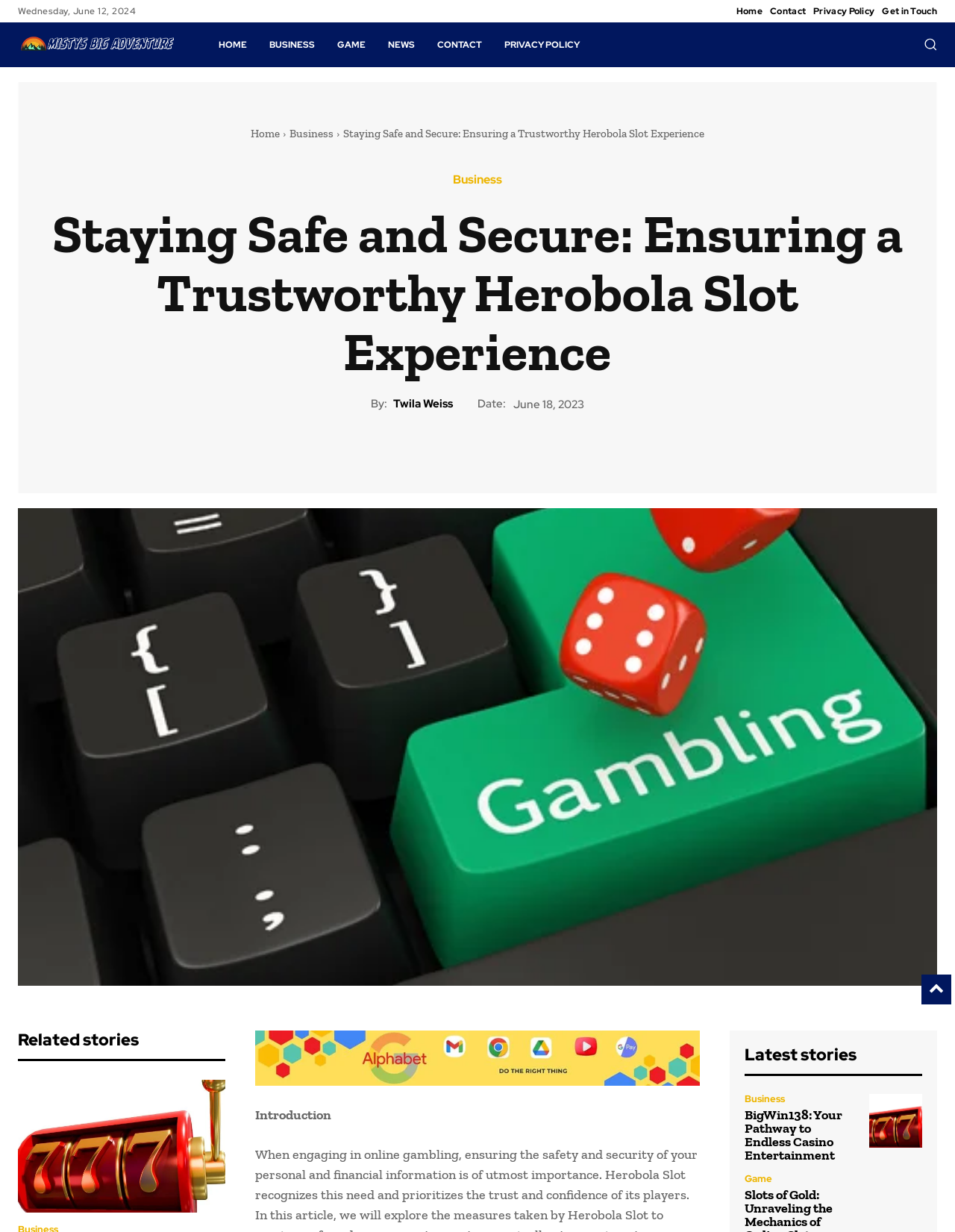Find and provide the bounding box coordinates for the UI element described with: "Privacy Policy".

[0.517, 0.018, 0.619, 0.055]